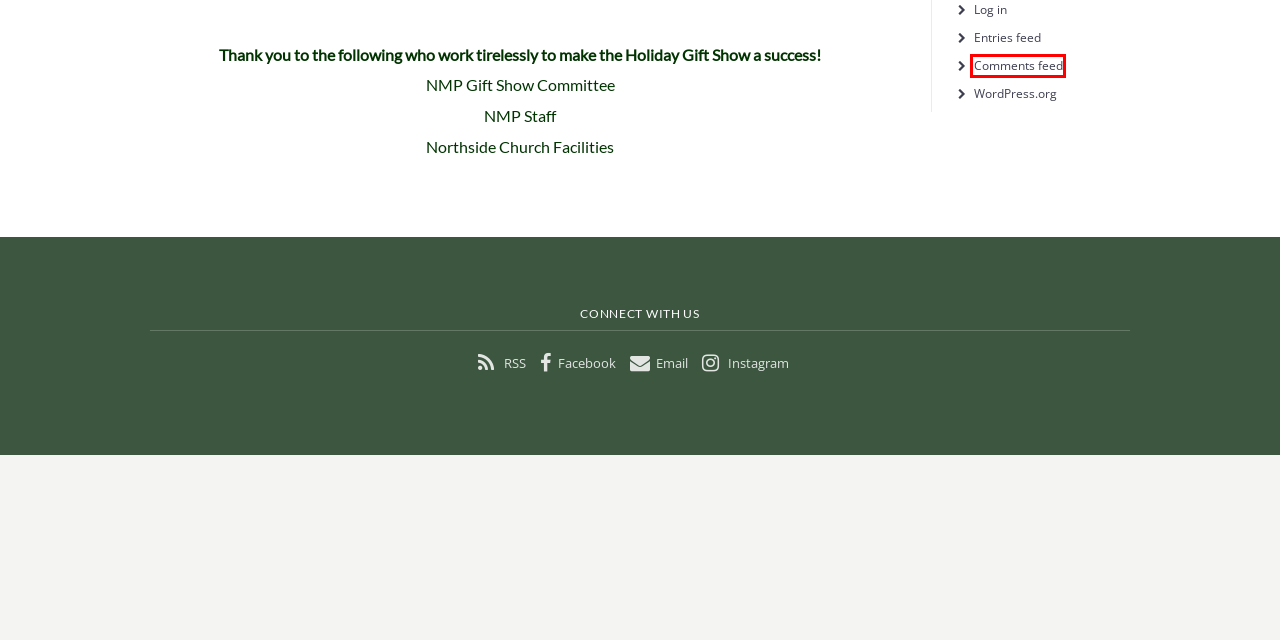You are looking at a screenshot of a webpage with a red bounding box around an element. Determine the best matching webpage description for the new webpage resulting from clicking the element in the red bounding box. Here are the descriptions:
A. Blog Tool, Publishing Platform, and CMS – WordPress.org
B. Contact – Northside Methodist Preschool Holiday Gift Show
C. Sponsor – Northside Methodist Preschool Holiday Gift Show
D. February 2018 – Northside Methodist Preschool Holiday Gift Show
E. Vendor Application – Northside Methodist Preschool Holiday Gift Show
F. Northside Methodist Preschool Holiday Gift Show
G. Hello world! – Northside Methodist Preschool Holiday Gift Show
H. Comments for Northside Methodist Preschool Holiday Gift Show

H